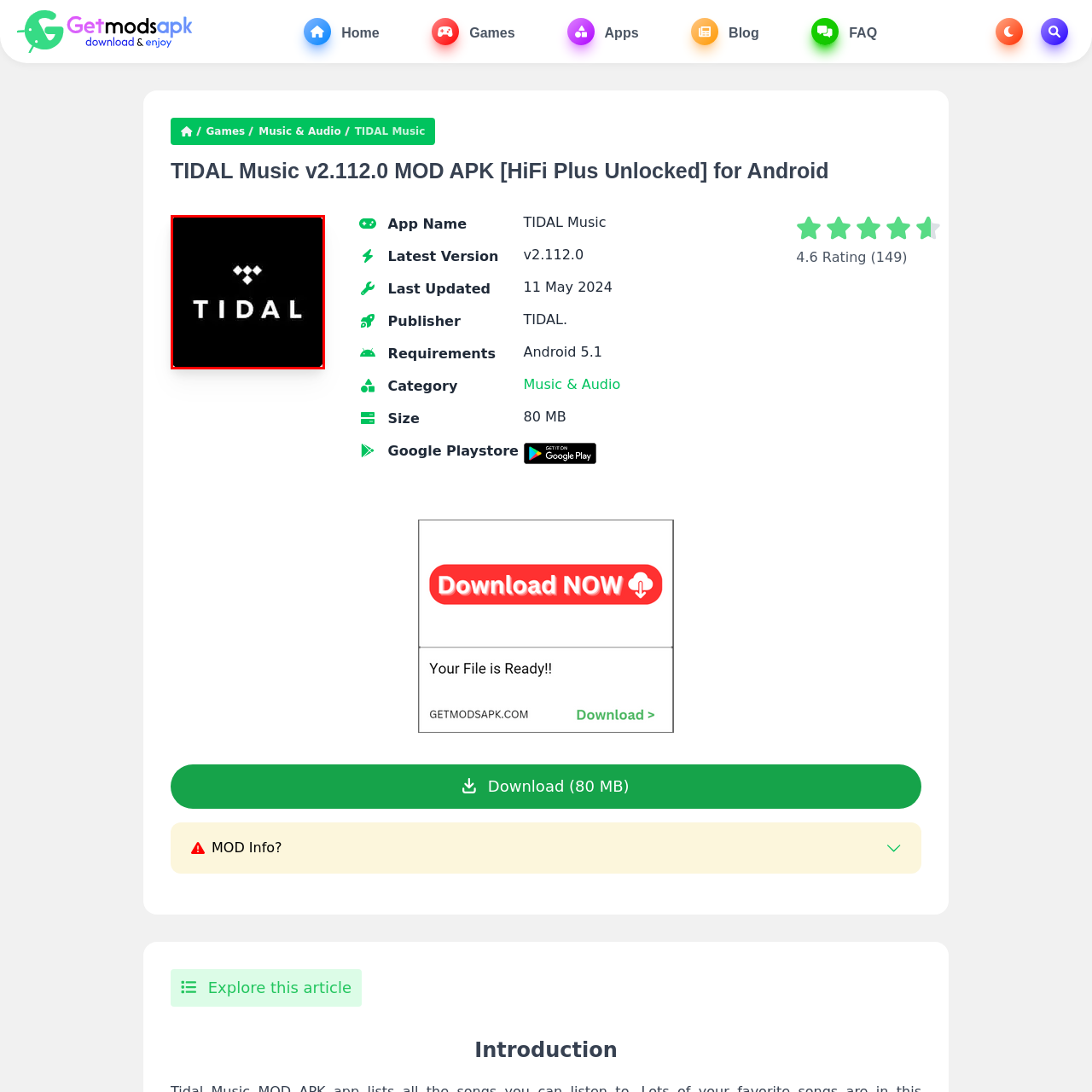Pay attention to the image encased in the red boundary and reply to the question using a single word or phrase:
How many diamond shapes are arranged above the text?

Three